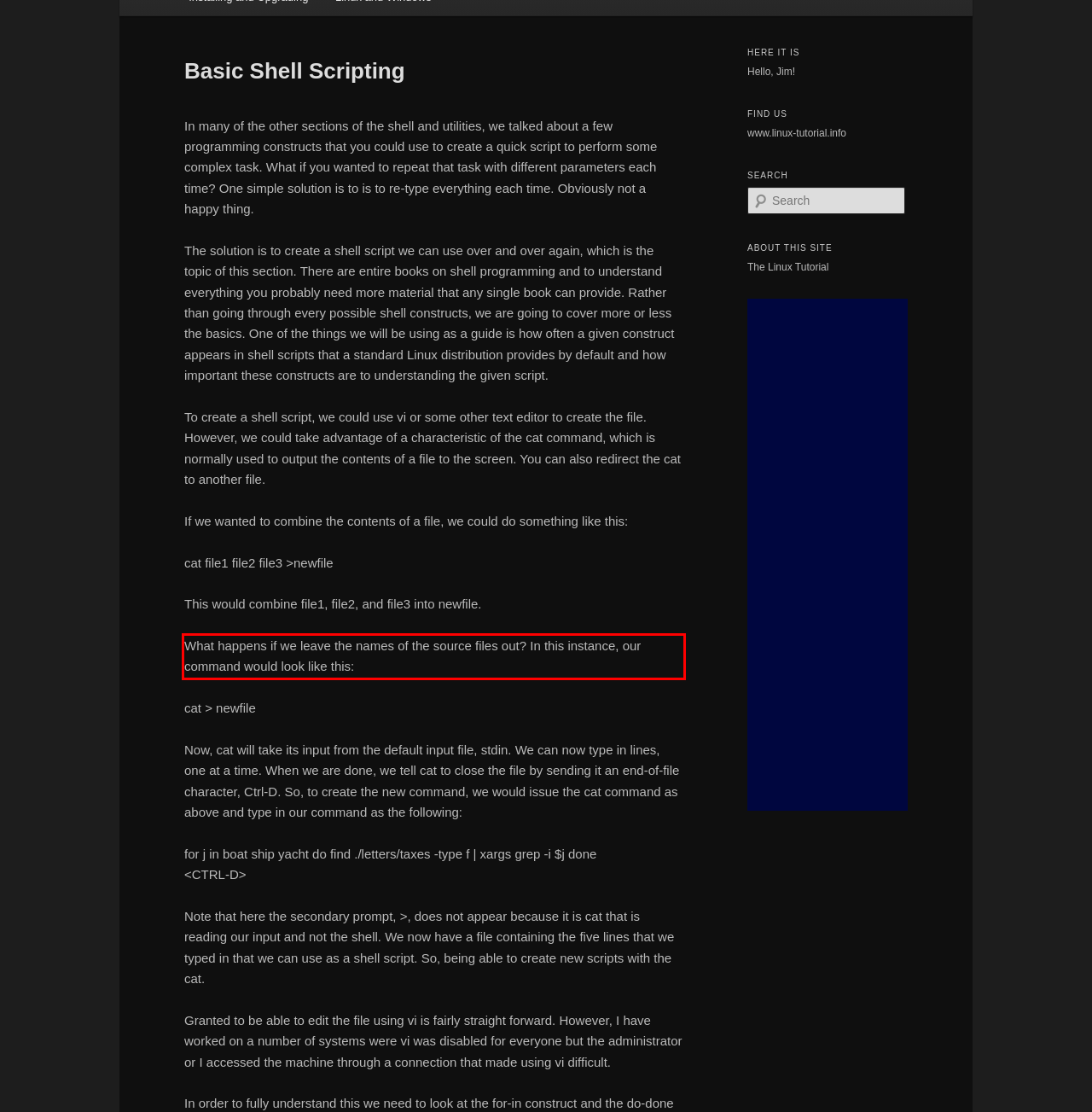Given a screenshot of a webpage, identify the red bounding box and perform OCR to recognize the text within that box.

What happens if we leave the names of the source files out? In this instance, our command would look like this: